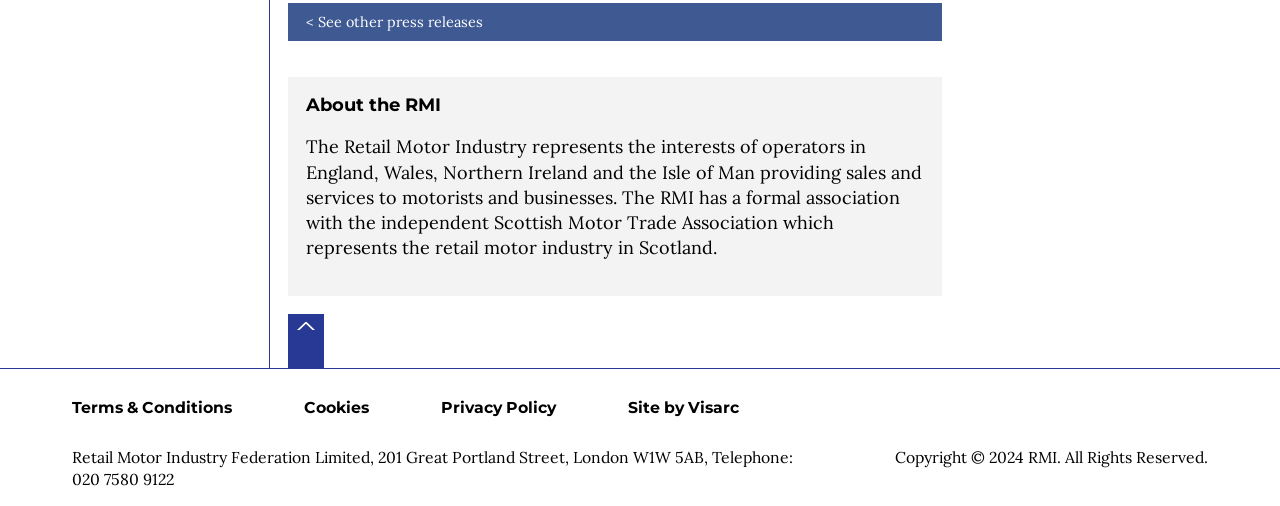From the element description Privacy Policy, predict the bounding box coordinates of the UI element. The coordinates must be specified in the format (top-left x, top-left y, bottom-right x, bottom-right y) and should be within the 0 to 1 range.

[0.316, 0.752, 0.462, 0.86]